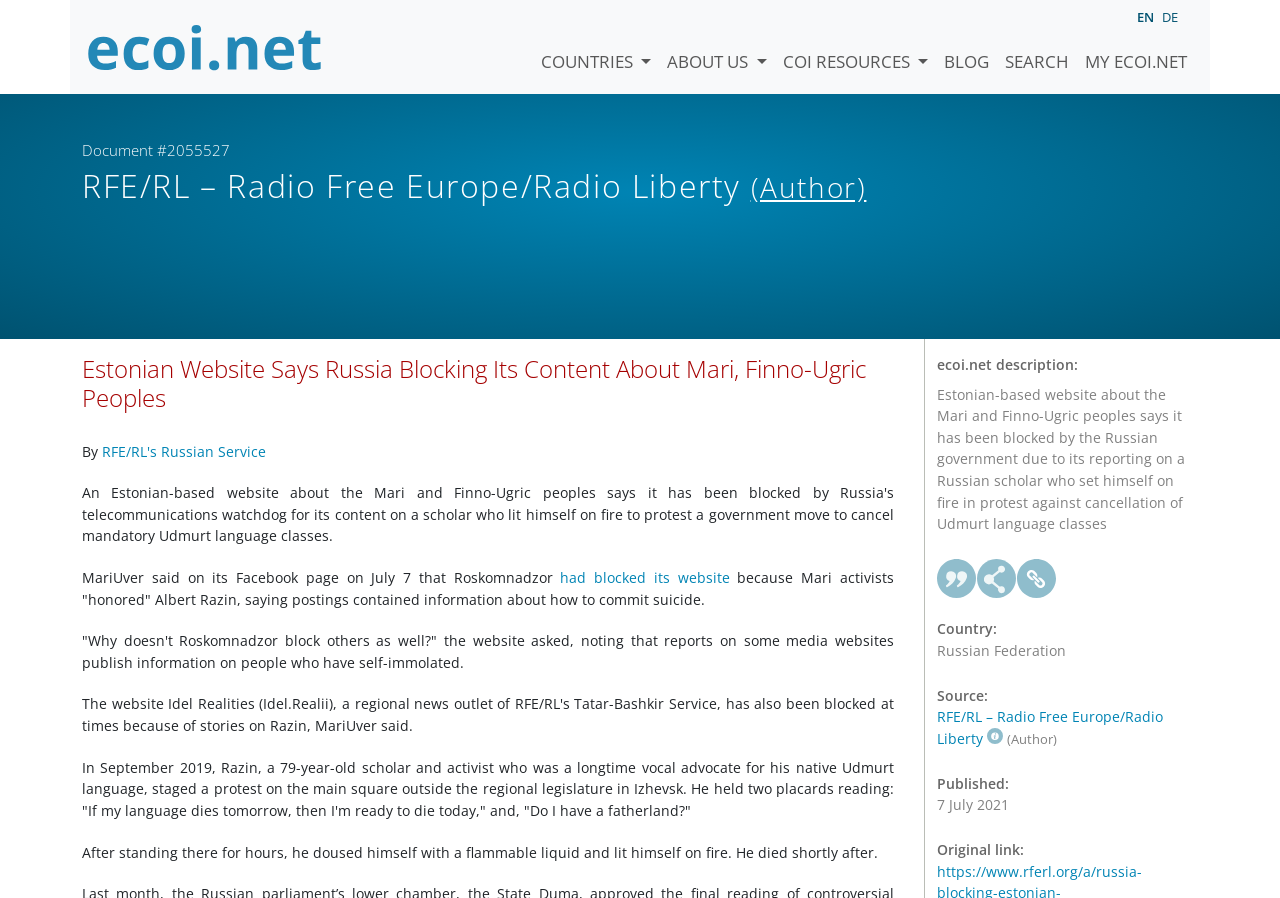What is the language of the webpage?
Refer to the image and give a detailed answer to the query.

The language of the webpage can be determined by looking at the language selection dropdown menu, which shows 'English' as the currently selected language.